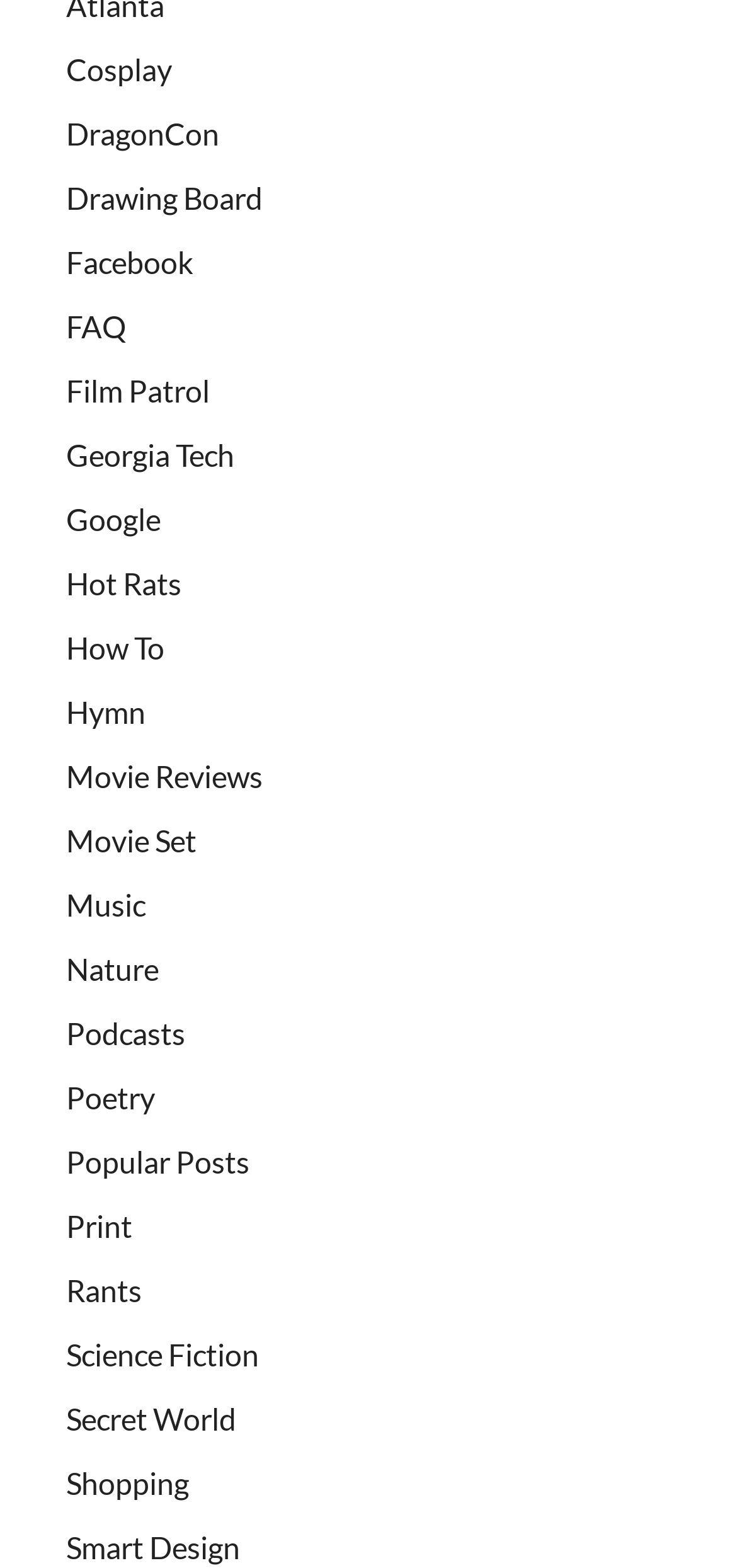Kindly determine the bounding box coordinates for the area that needs to be clicked to execute this instruction: "visit the Cosplay page".

[0.09, 0.033, 0.233, 0.056]